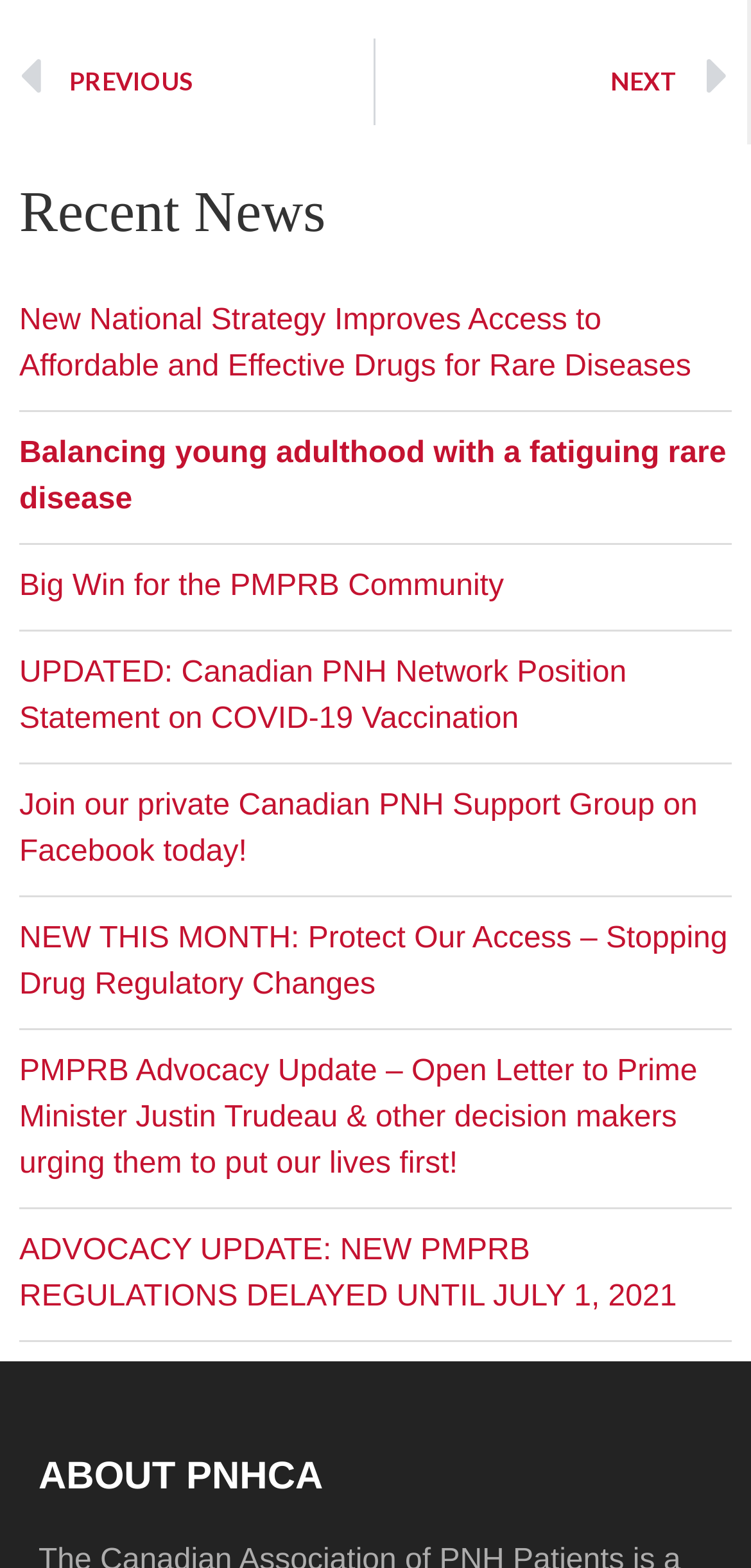Please identify the bounding box coordinates of the region to click in order to complete the task: "Learn about new national strategy for rare diseases". The coordinates must be four float numbers between 0 and 1, specified as [left, top, right, bottom].

[0.026, 0.194, 0.92, 0.245]